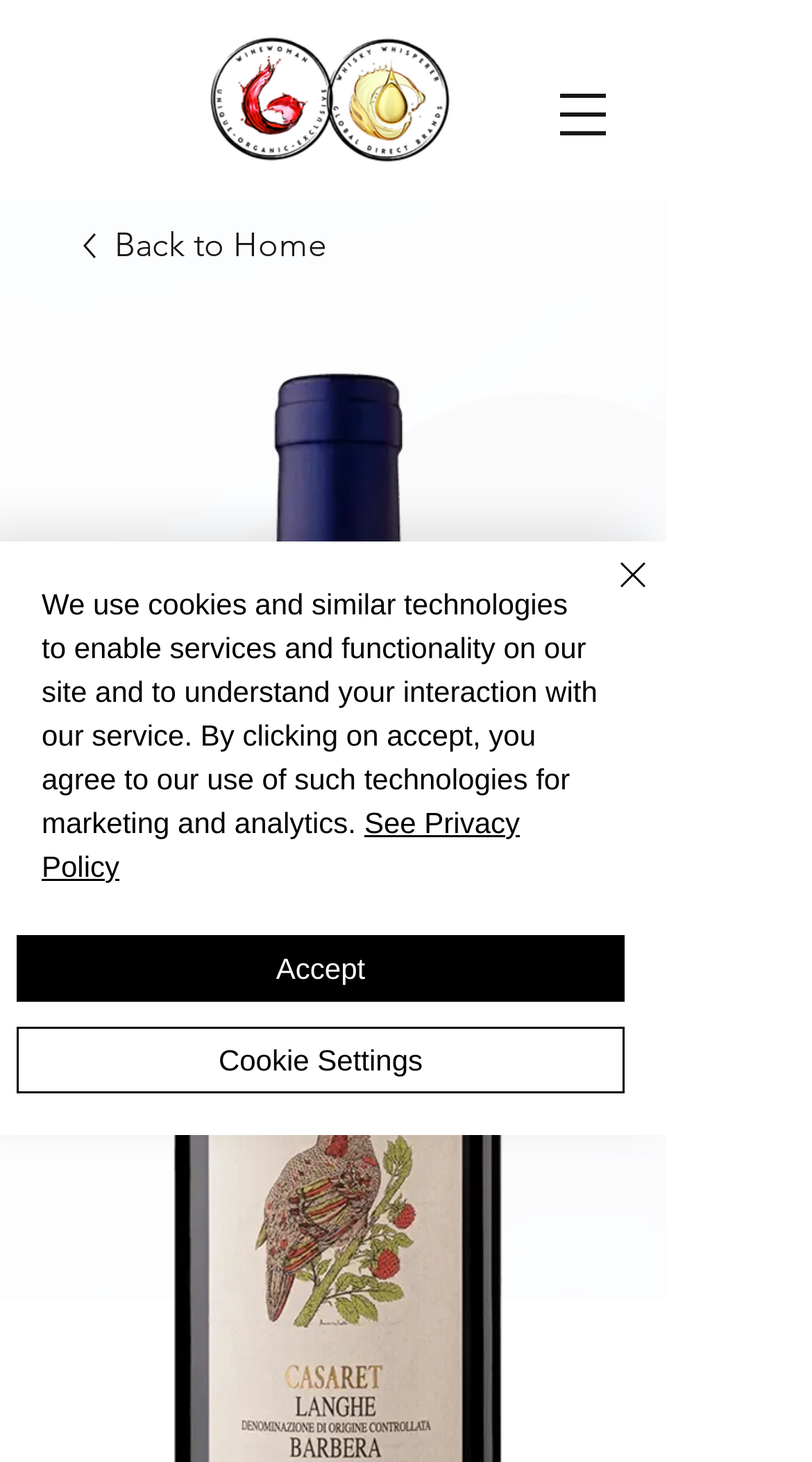Return the bounding box coordinates of the UI element that corresponds to this description: "aria-label="Open navigation menu"". The coordinates must be given as four float numbers in the range of 0 and 1, [left, top, right, bottom].

[0.649, 0.04, 0.787, 0.115]